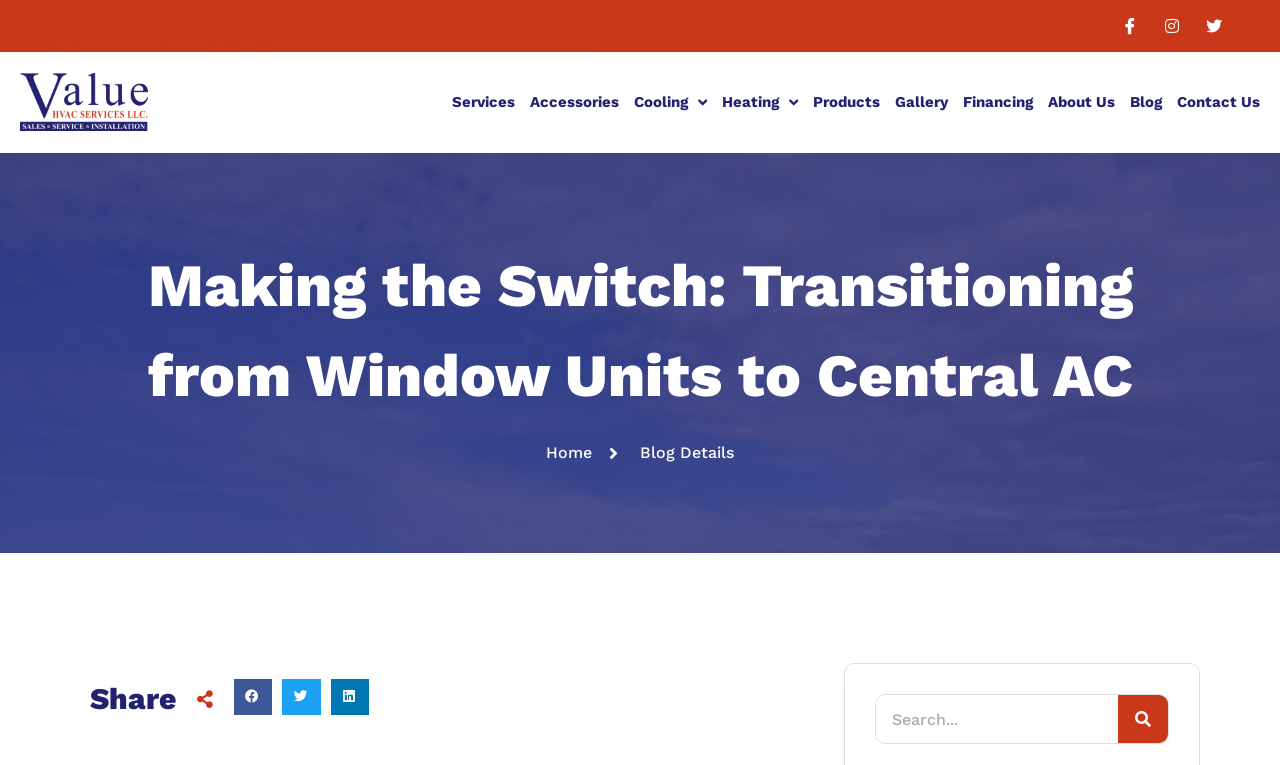Can you identify and provide the main heading of the webpage?

Making the Switch: Transitioning from Window Units to Central AC